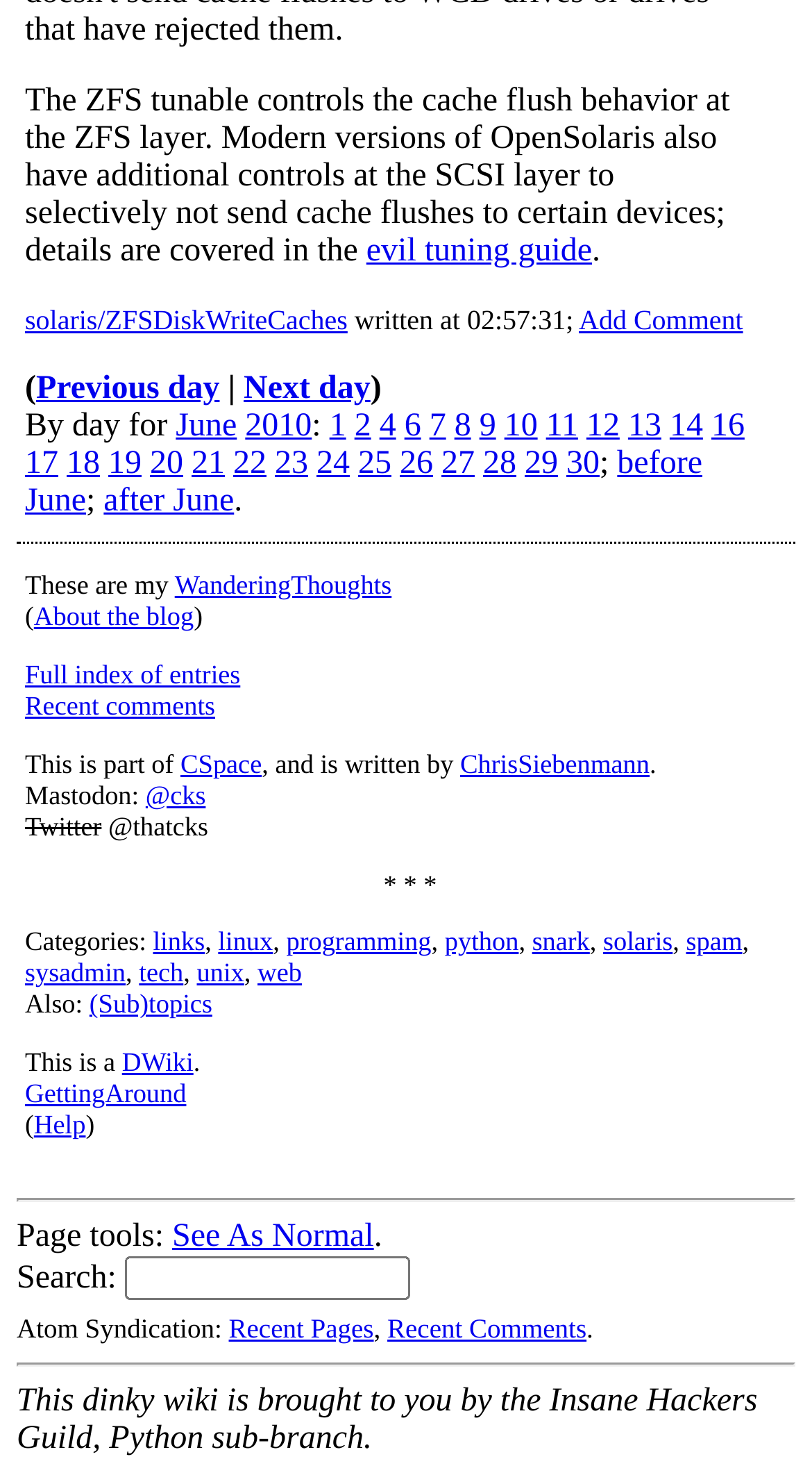Pinpoint the bounding box coordinates of the area that must be clicked to complete this instruction: "follow the 'solaris/ZFSDiskWriteCaches' link".

[0.031, 0.207, 0.428, 0.228]